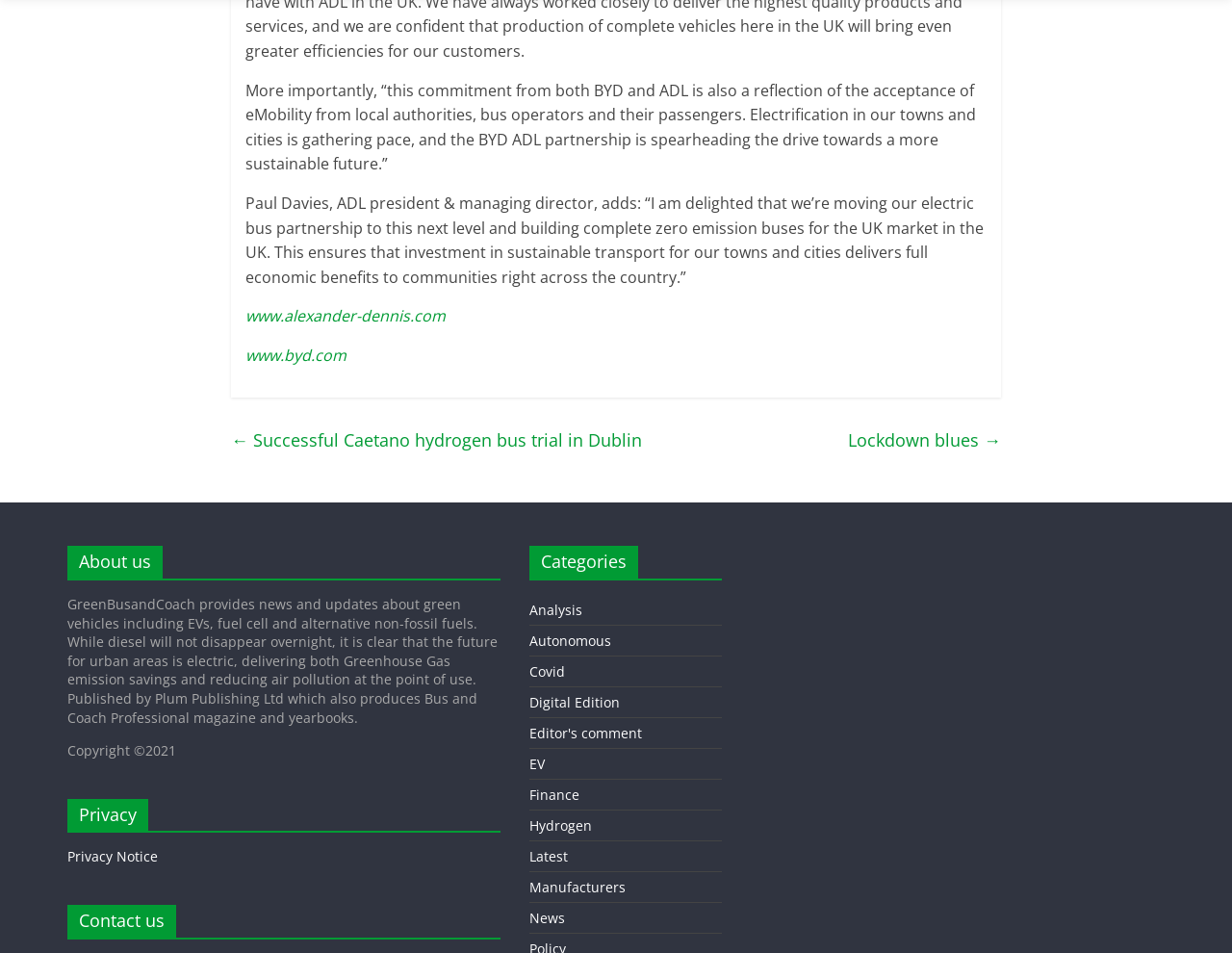Utilize the information from the image to answer the question in detail:
What is the relationship between BYD and ADL?

Based on the text content of the webpage, specifically the quotes from Paul Davies, ADL president & managing director, and the mention of BYD and ADL, it can be inferred that BYD and ADL have a partnership for electric buses.